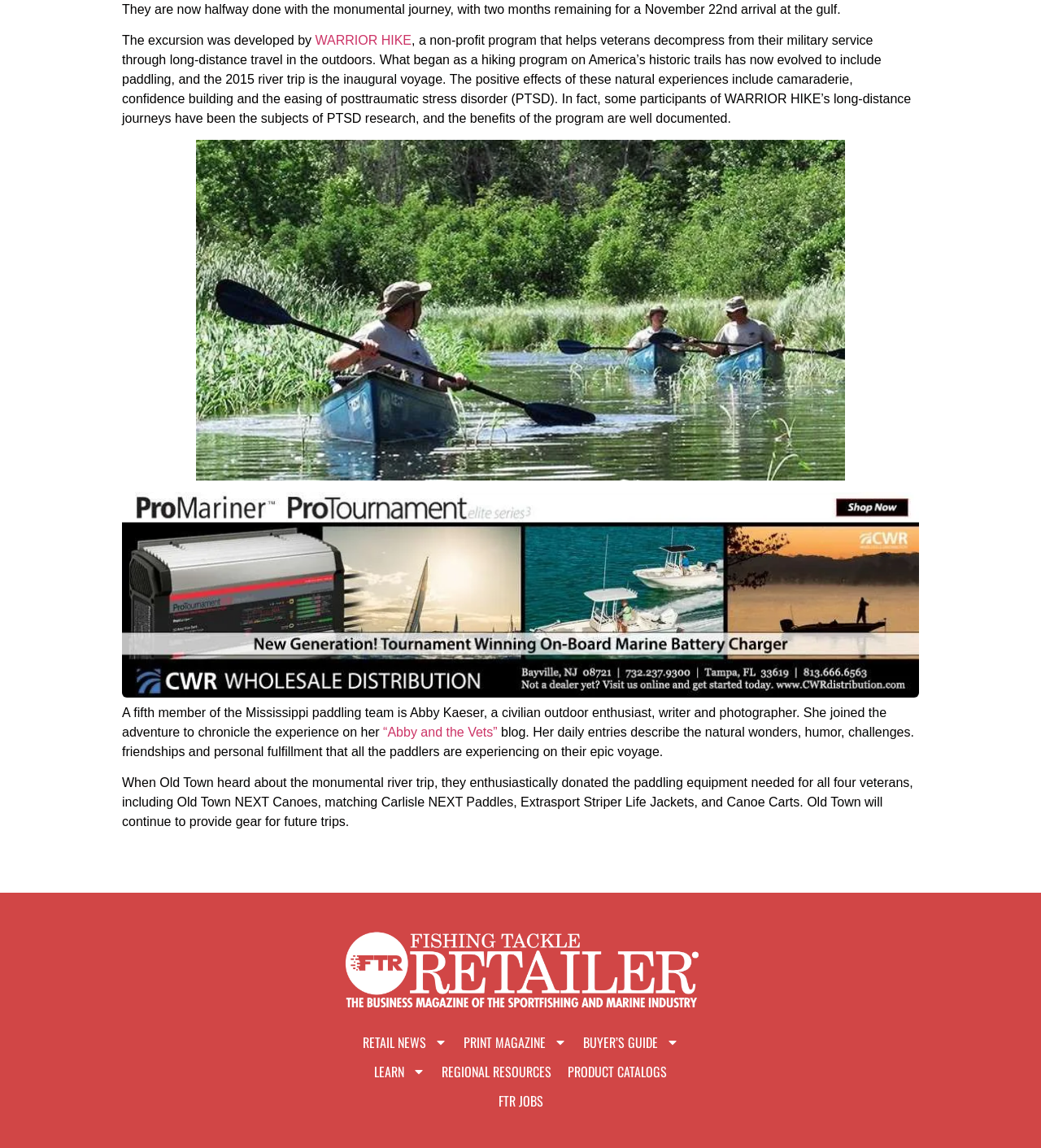Please determine the bounding box coordinates of the clickable area required to carry out the following instruction: "Read Abby and the Vets blog". The coordinates must be four float numbers between 0 and 1, represented as [left, top, right, bottom].

[0.368, 0.632, 0.478, 0.644]